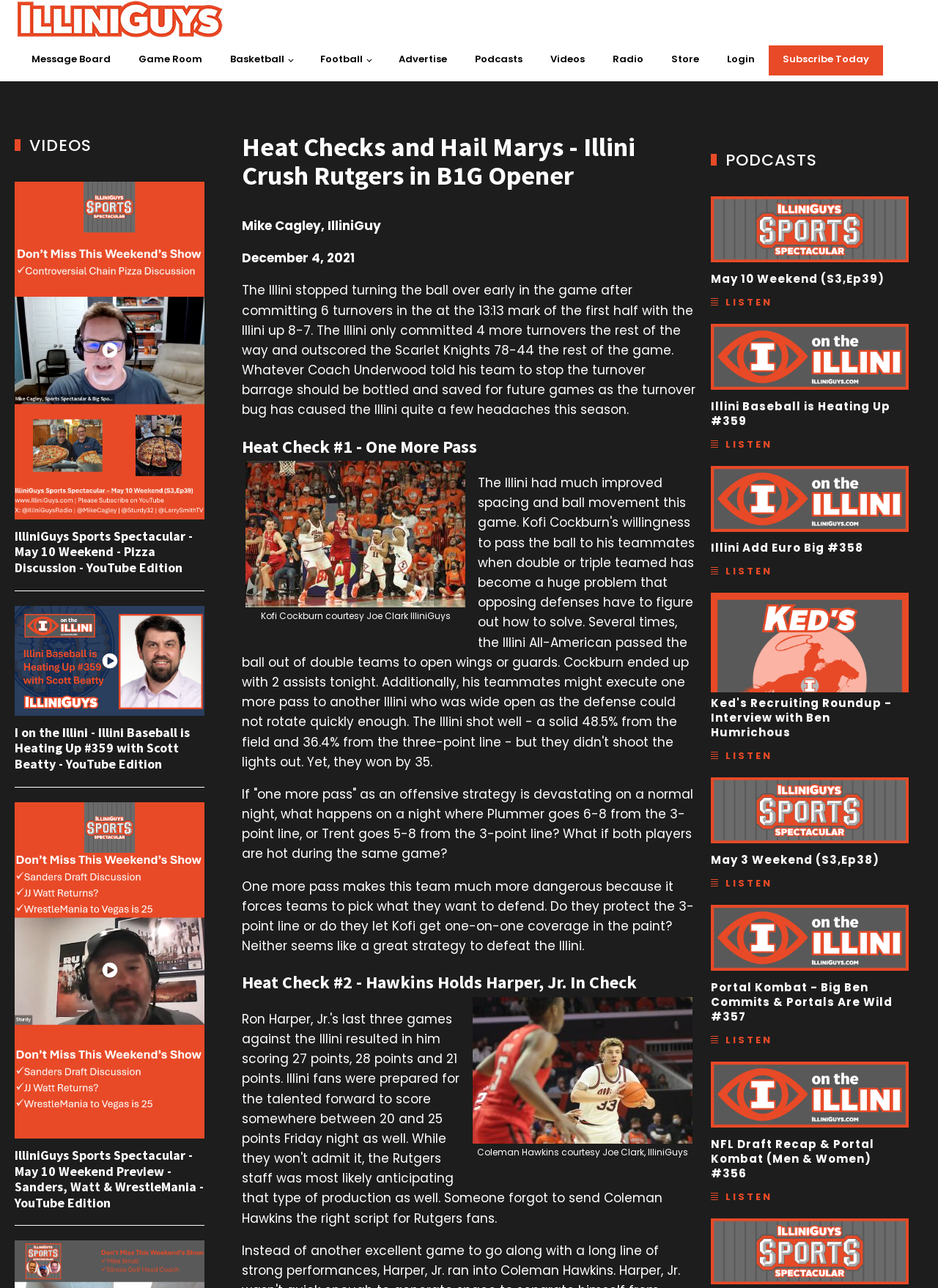Write an extensive caption that covers every aspect of the webpage.

This webpage is about IlliniGuys.com, a sports website focused on University of Illinois athletics. At the top, there is a navigation menu with links to various sections, including Message Board, Game Room, Basketball, Football, Advertise, Podcasts, Videos, Radio, Store, and Login. 

Below the navigation menu, there is a heading "VIDEOS" followed by a series of video links, each with a play-circle icon and a brief description. The video titles include "IlliniGuys Sports Spectacular - May 10 Weekend - Pizza Discussion - YouTube Edition", "I on the Illini - Illini Baseball is Heating Up #359 with Scott Beatty - YouTube Edition", and "IlliniGuys Sports Spectacular - May 10 Weekend Preview - Sanders, Watt & WrestleMania - YouTube Edition".

To the right of the video links, there is a main article titled "Heat Checks and Hail Marys - Illini Crush Rutgers in B1G Opener" with a subheading "Mike Cagley, IlliniGuy" and a date "December 4, 2021". The article discusses the Illini's basketball game against Rutgers, highlighting their improved performance after reducing turnovers. The article is divided into sections, including "Heat Check #1 - One More Pass" and "Heat Check #2 - Hawkins Holds Harper, Jr. In Check", each with accompanying images.

On the right side of the page, there is a section titled "PODCASTS" with a series of podcast links, each with a brief description and a "LISTEN" button. The podcast titles include "May 10 Weekend (S3,Ep39)", "Illini Baseball is Heating Up #359", and "Portal Kombat - Big Ben Commits & Portals Are Wild #357".